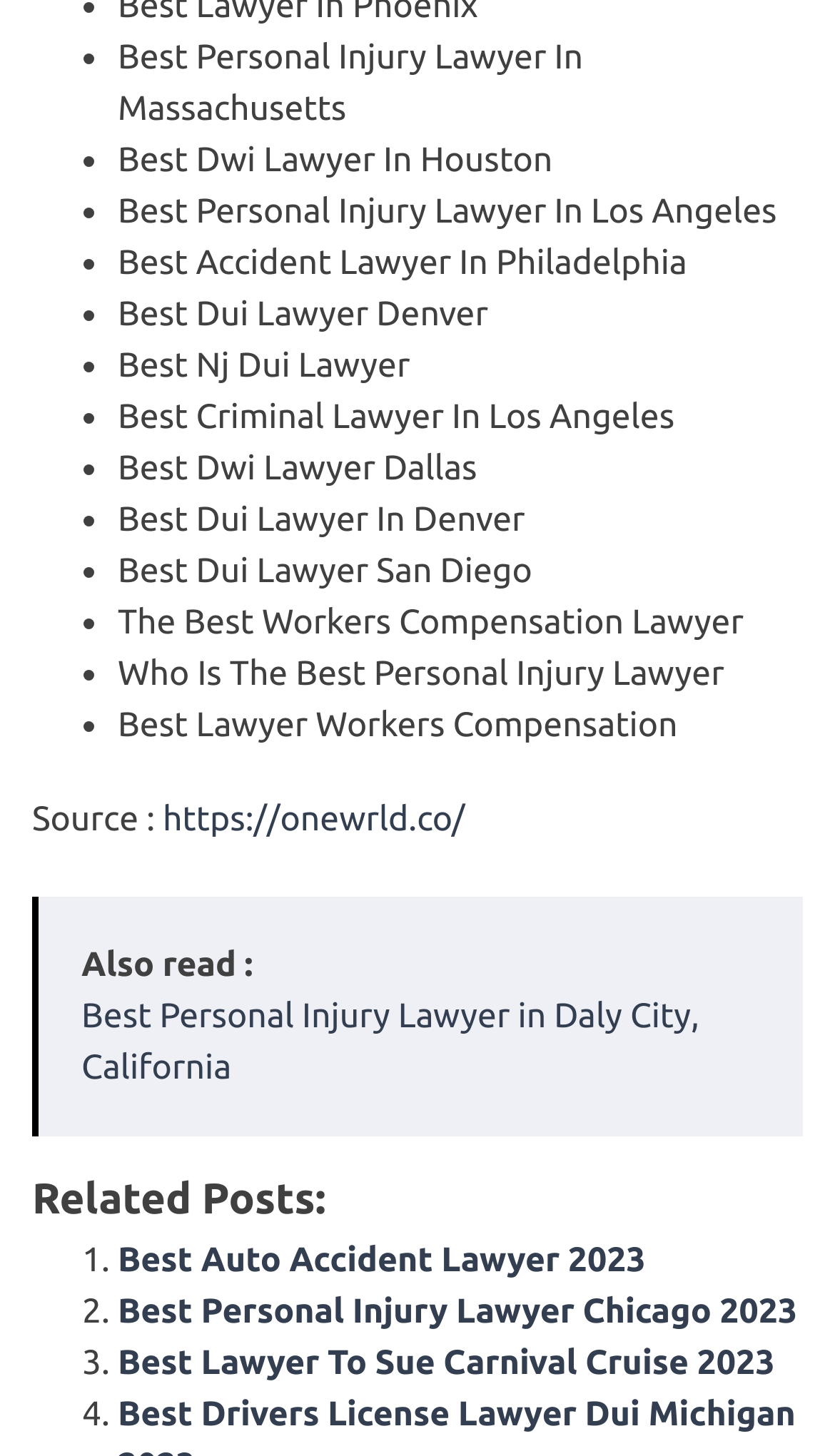Reply to the question with a brief word or phrase: What is the text of the second related post?

Best Personal Injury Lawyer Chicago 2023